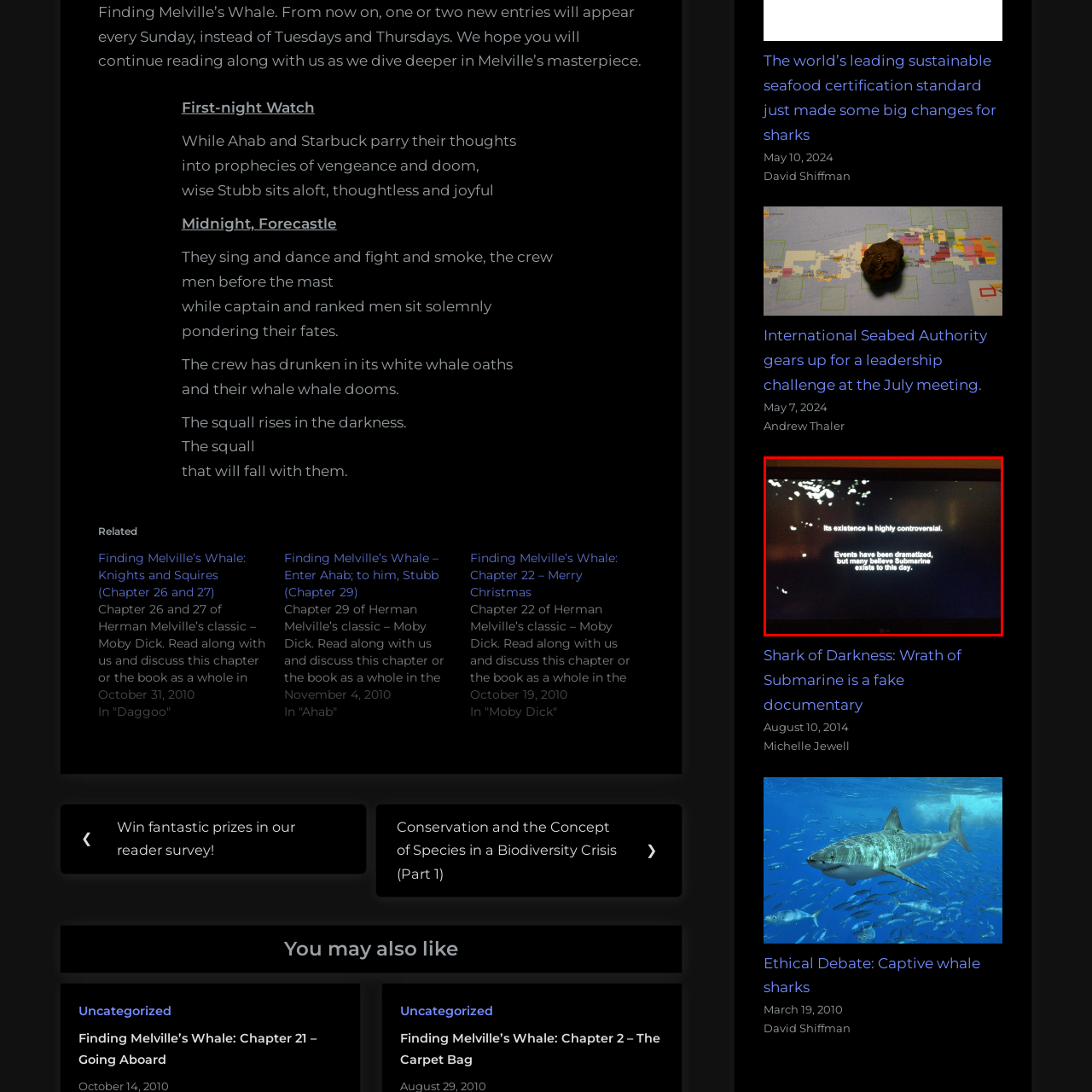Concentrate on the image marked by the red box, What is the color of the text?
 Your answer should be a single word or phrase.

White